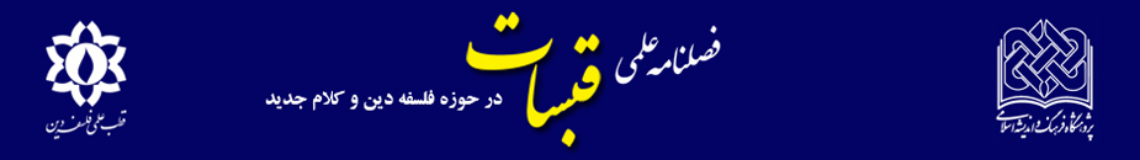What does the emblem on the right side suggest?
Using the details shown in the screenshot, provide a comprehensive answer to the question.

The emblem on the right side of the header suggests an academic affiliation, indicating the journal's focus on the fields of philosophy, religion, and modern discourse.